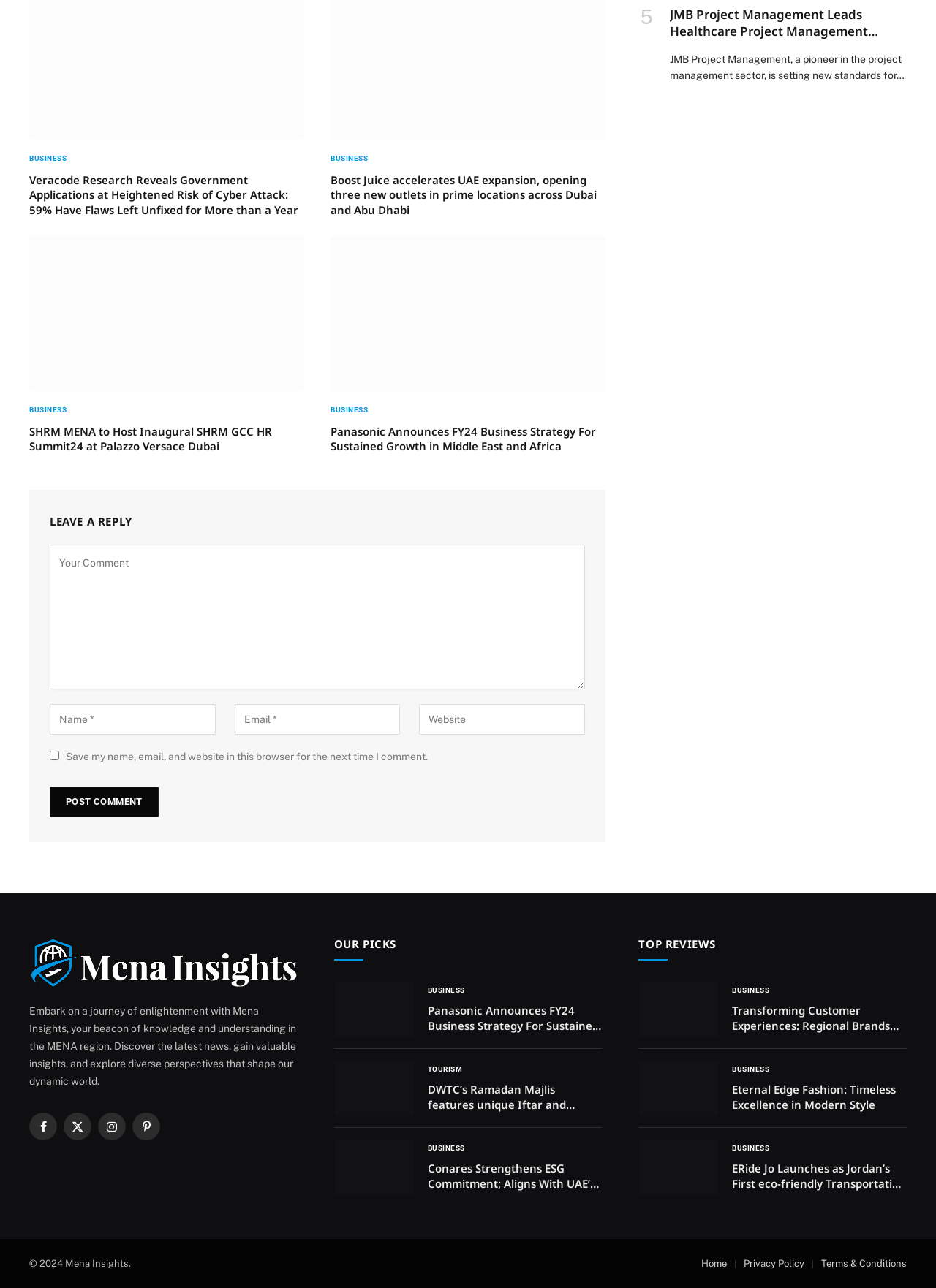What is the purpose of the checkbox 'Save my name, email, and website in this browser for the next time I comment'?
Give a thorough and detailed response to the question.

The checkbox 'Save my name, email, and website in this browser for the next time I comment' is located below the comment text box. If checked, it will save the user's name, email, and website information in the browser, so that the user does not have to enter this information again when commenting in the future.